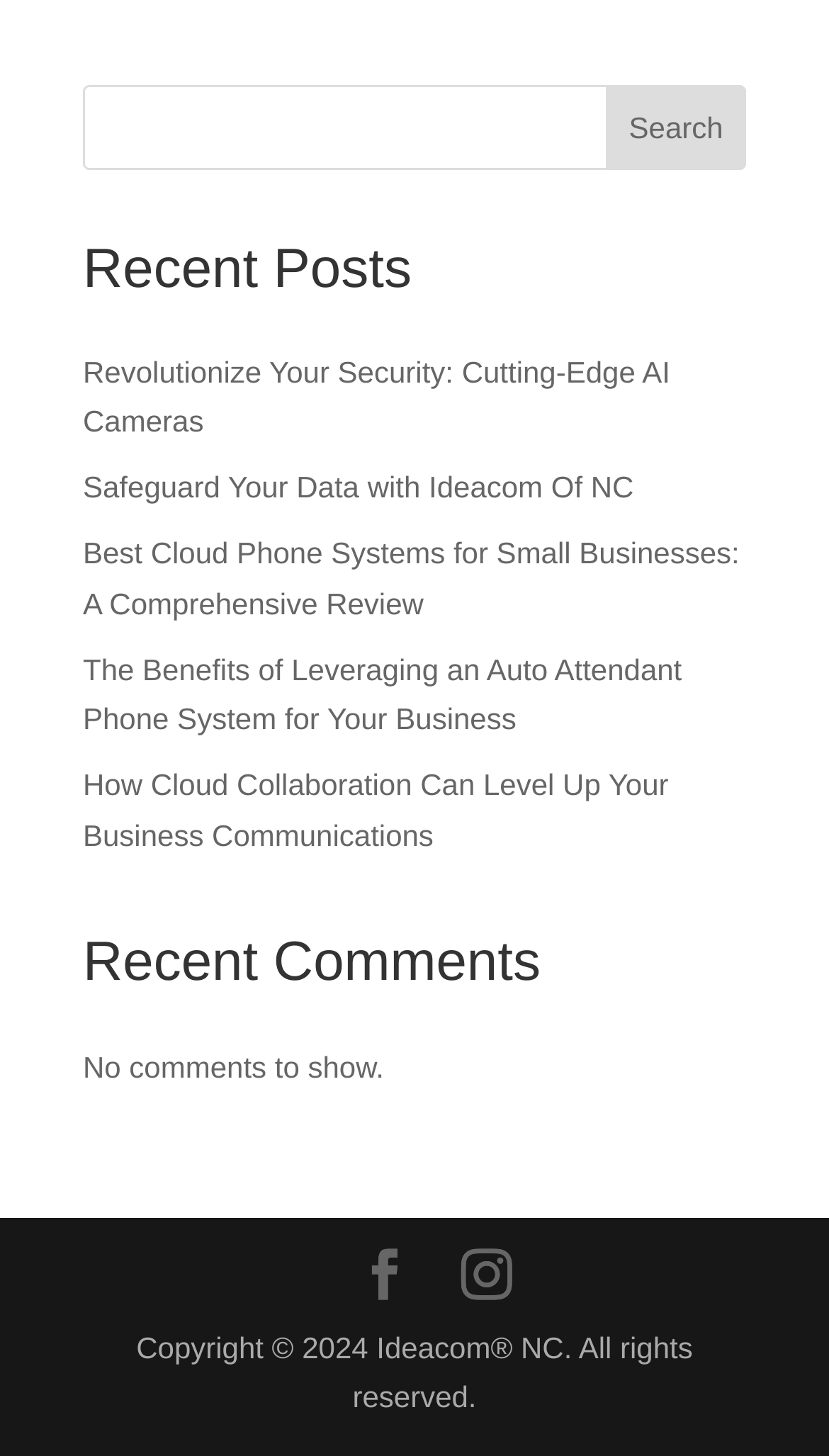Please specify the bounding box coordinates of the clickable section necessary to execute the following command: "View GALLERY".

None